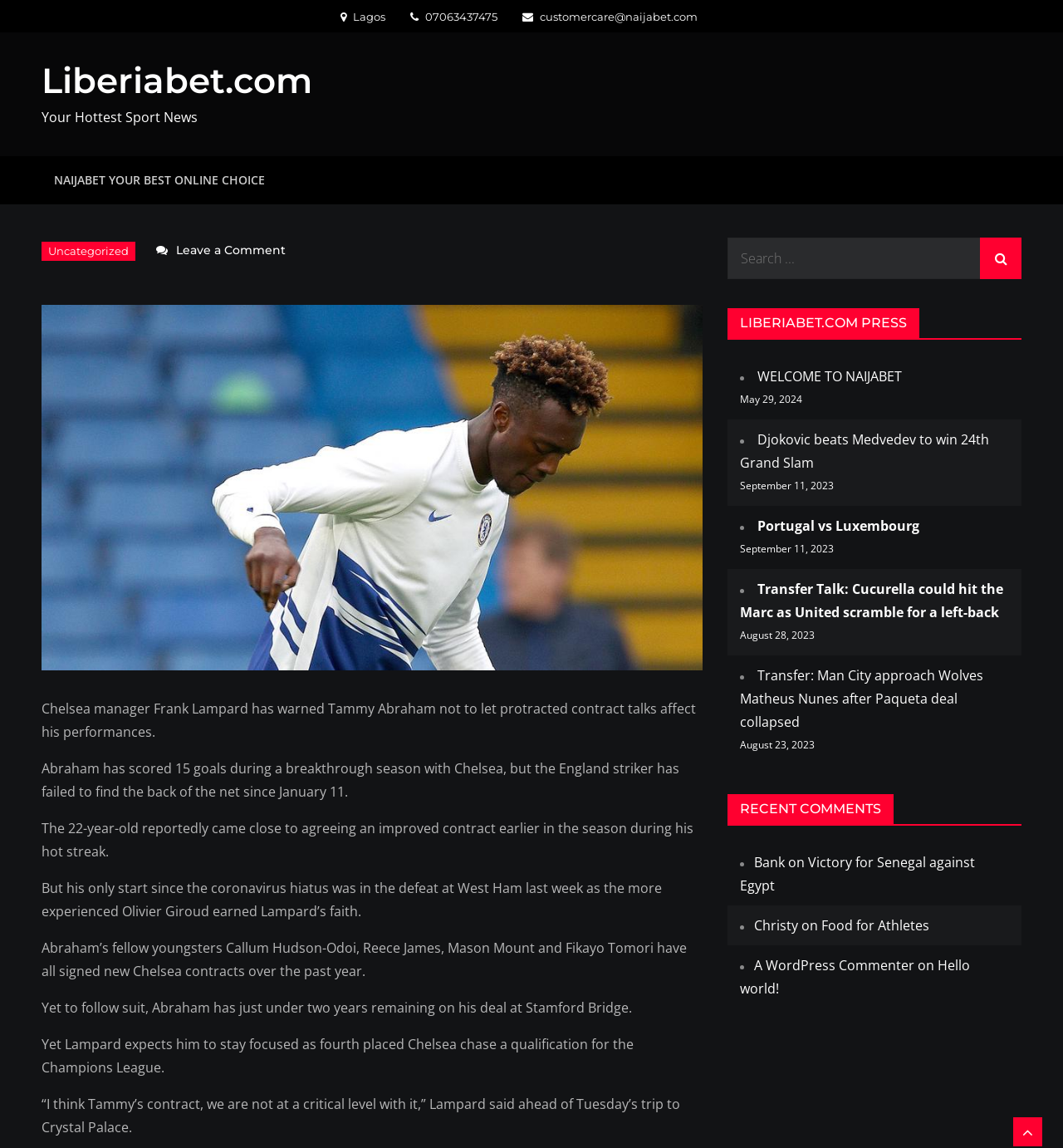Please find the bounding box coordinates of the clickable region needed to complete the following instruction: "Check the recent comments". The bounding box coordinates must consist of four float numbers between 0 and 1, i.e., [left, top, right, bottom].

[0.684, 0.692, 0.841, 0.718]